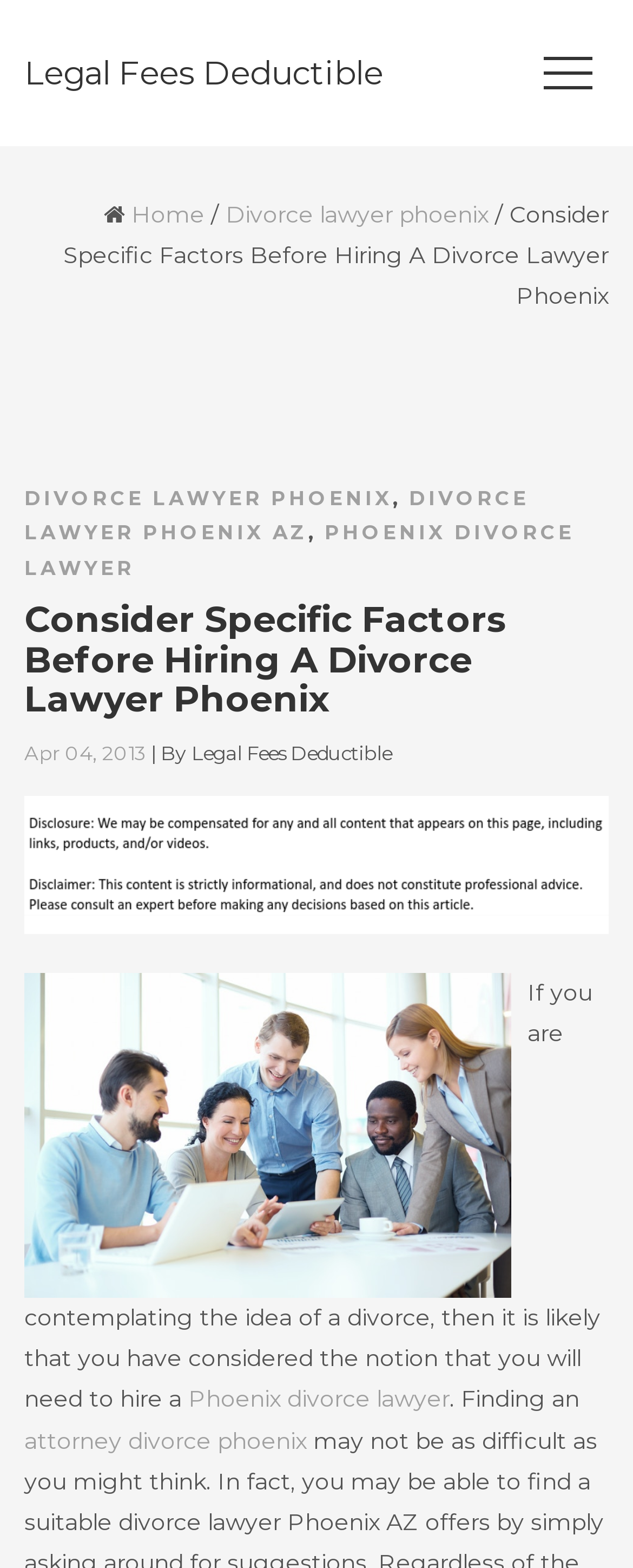What is the author of the article?
Answer the question using a single word or phrase, according to the image.

Legal Fees Deductible